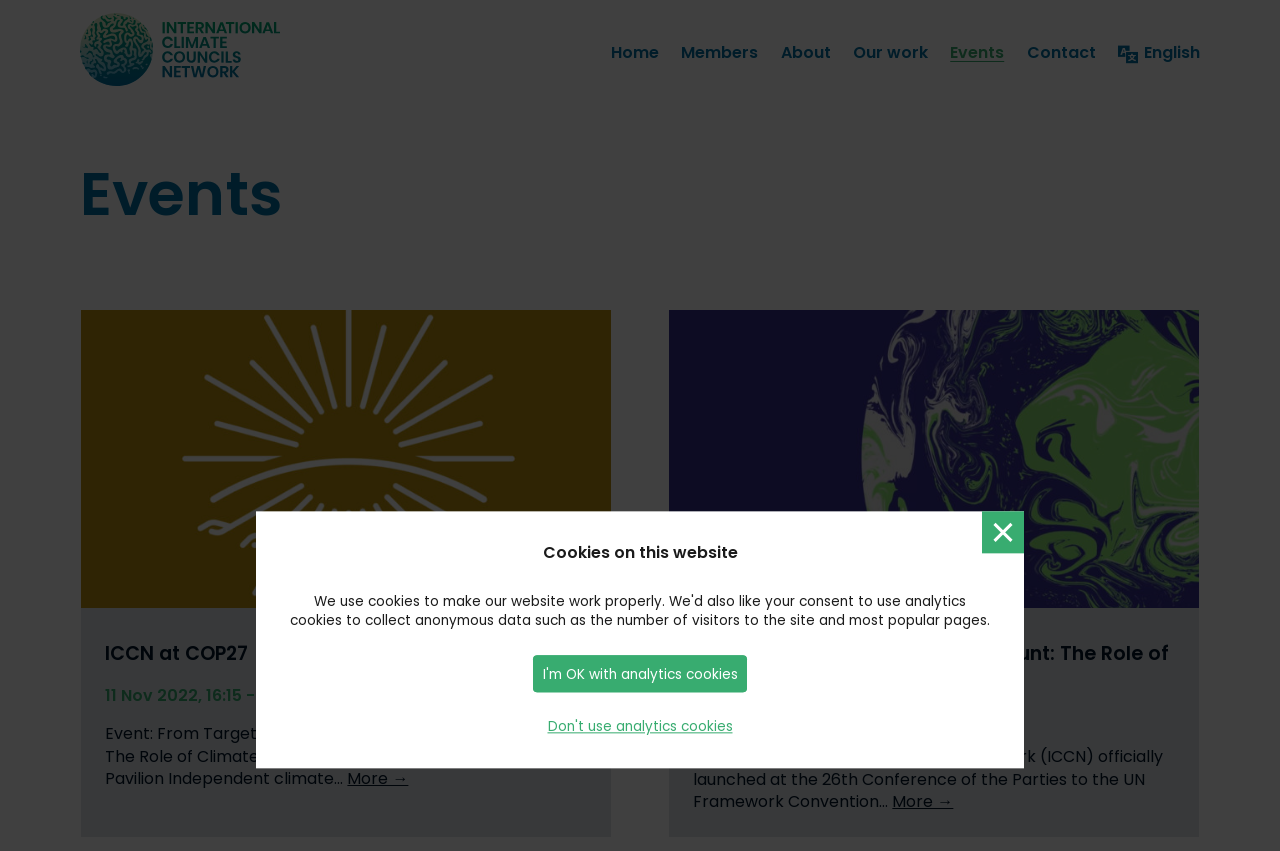What is the date of the COP26 Panel event?
Please elaborate on the answer to the question with detailed information.

I found the answer by looking at the event details section, where it lists the COP26 Panel event on 13 Nov 2021.